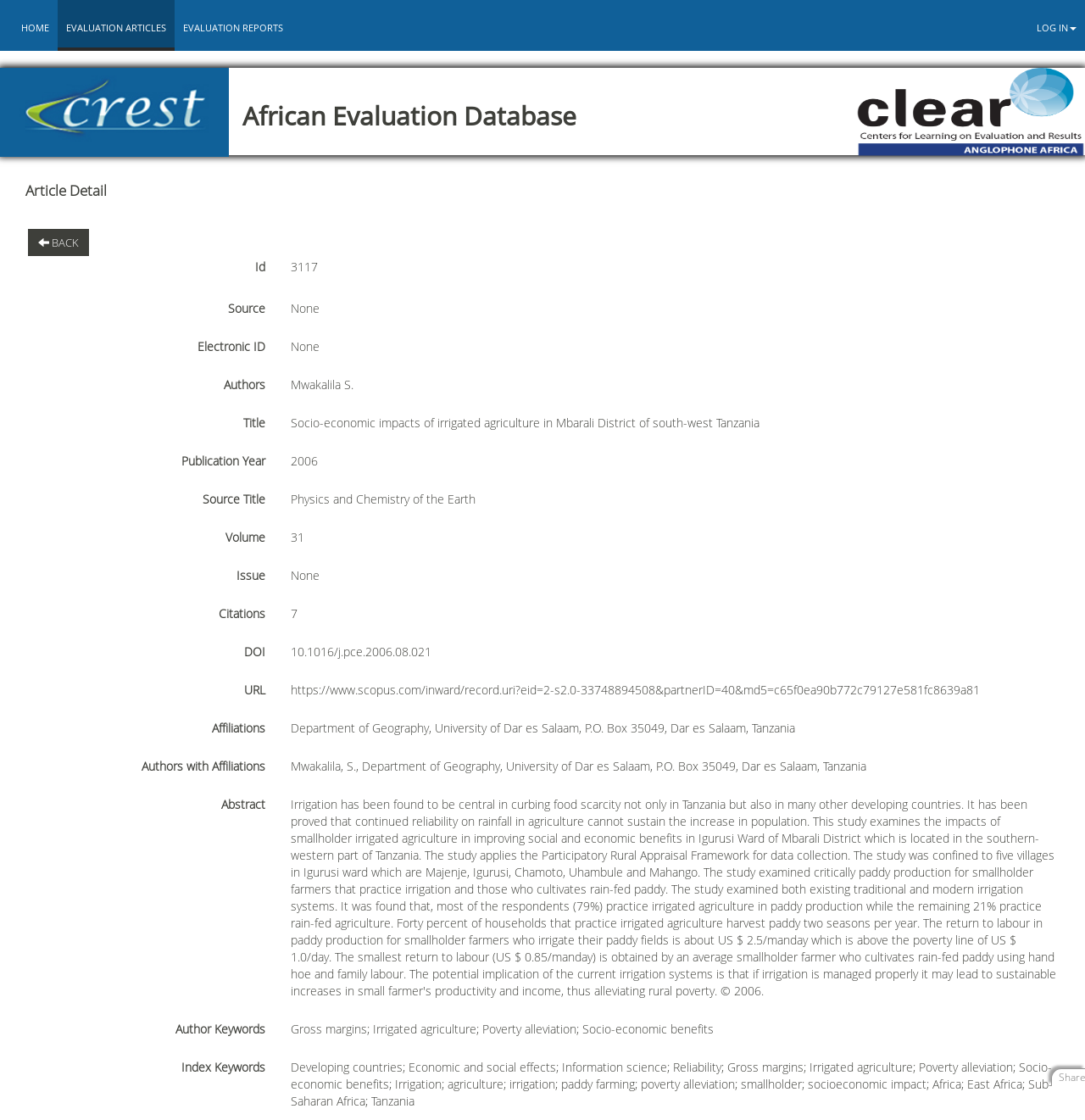What is the DOI of the article?
Provide a comprehensive and detailed answer to the question.

The DOI of the article can be found in the section 'Article Detail' where it is listed as 'DOI' with the value '10.1016/j.pce.2006.08.021'.